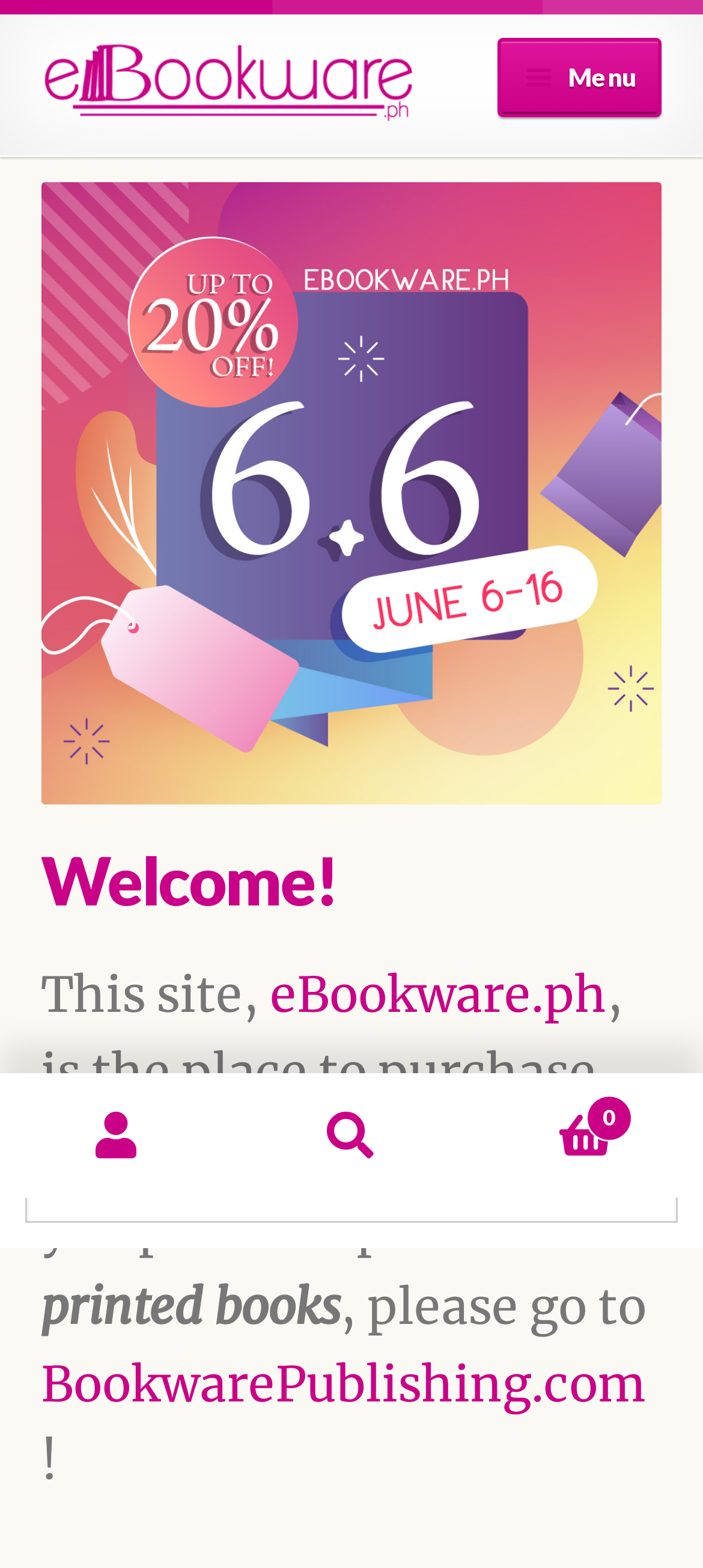What is the purpose of the search box?
Based on the image, provide your answer in one word or phrase.

Search for: